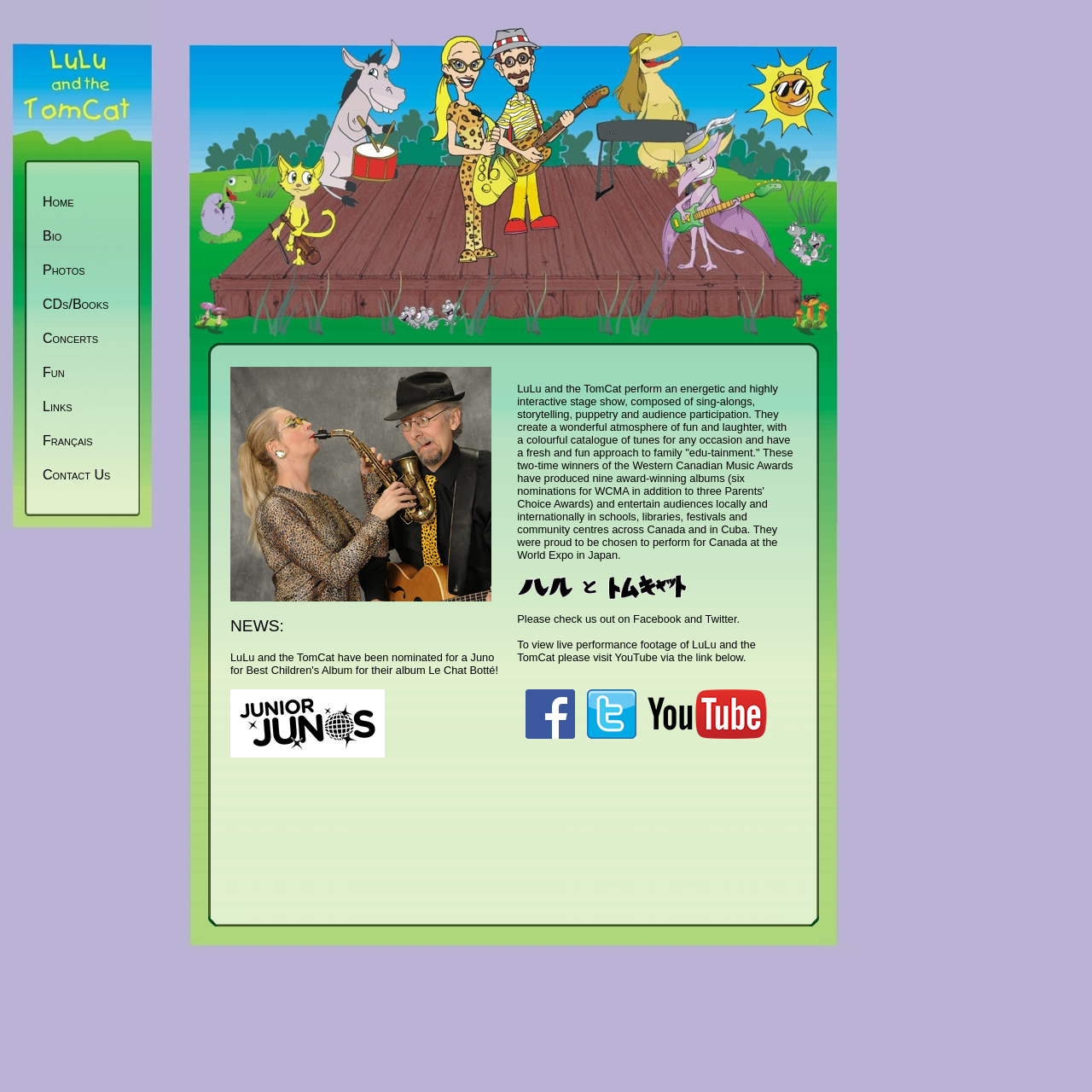Find the bounding box coordinates for the area you need to click to carry out the instruction: "Contact LuLu and the TomCat". The coordinates should be four float numbers between 0 and 1, indicated as [left, top, right, bottom].

[0.039, 0.427, 0.105, 0.443]